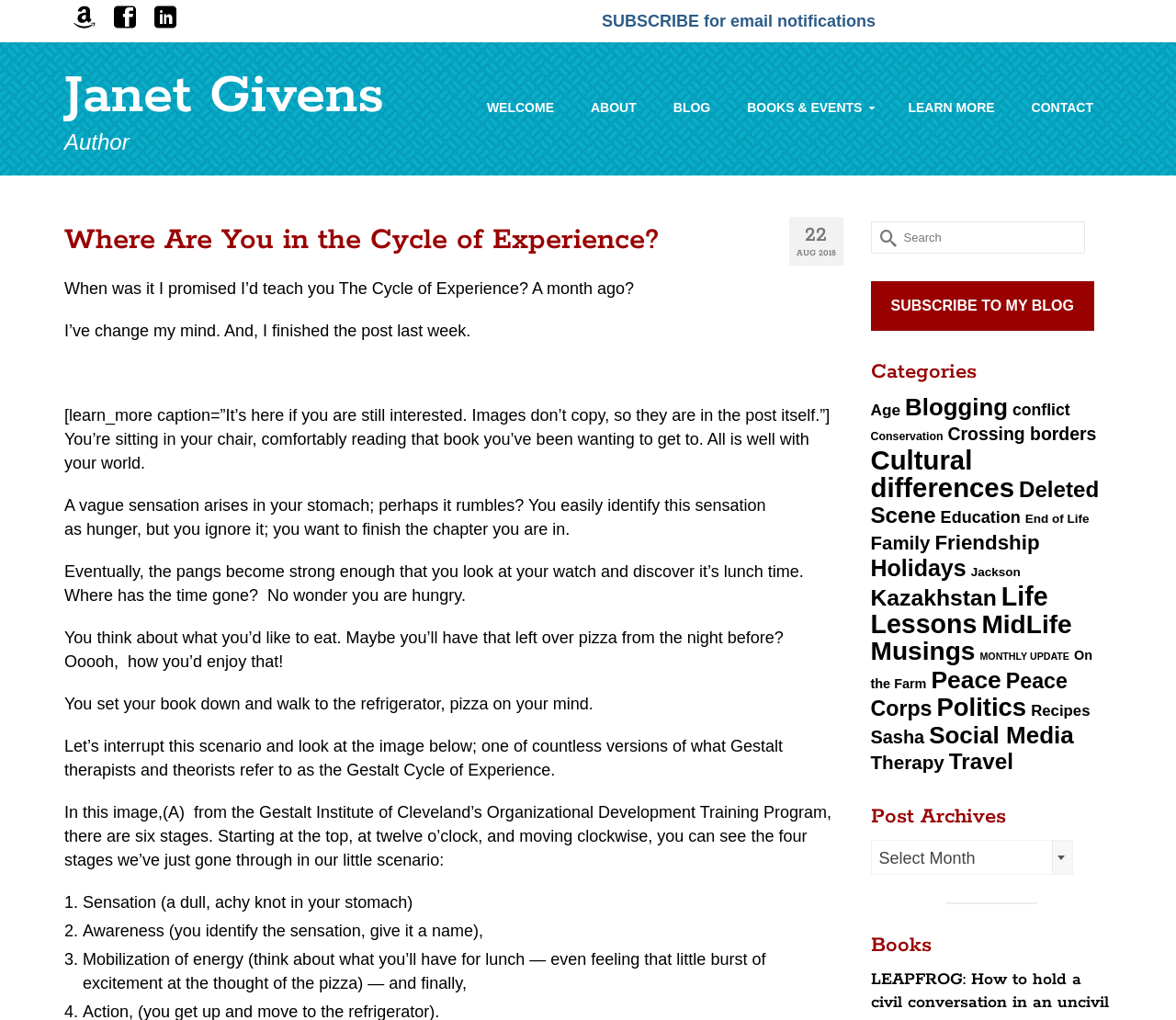Based on the element description, predict the bounding box coordinates (top-left x, top-left y, bottom-right x, bottom-right y) for the UI element in the screenshot: Holidays

[0.74, 0.544, 0.822, 0.569]